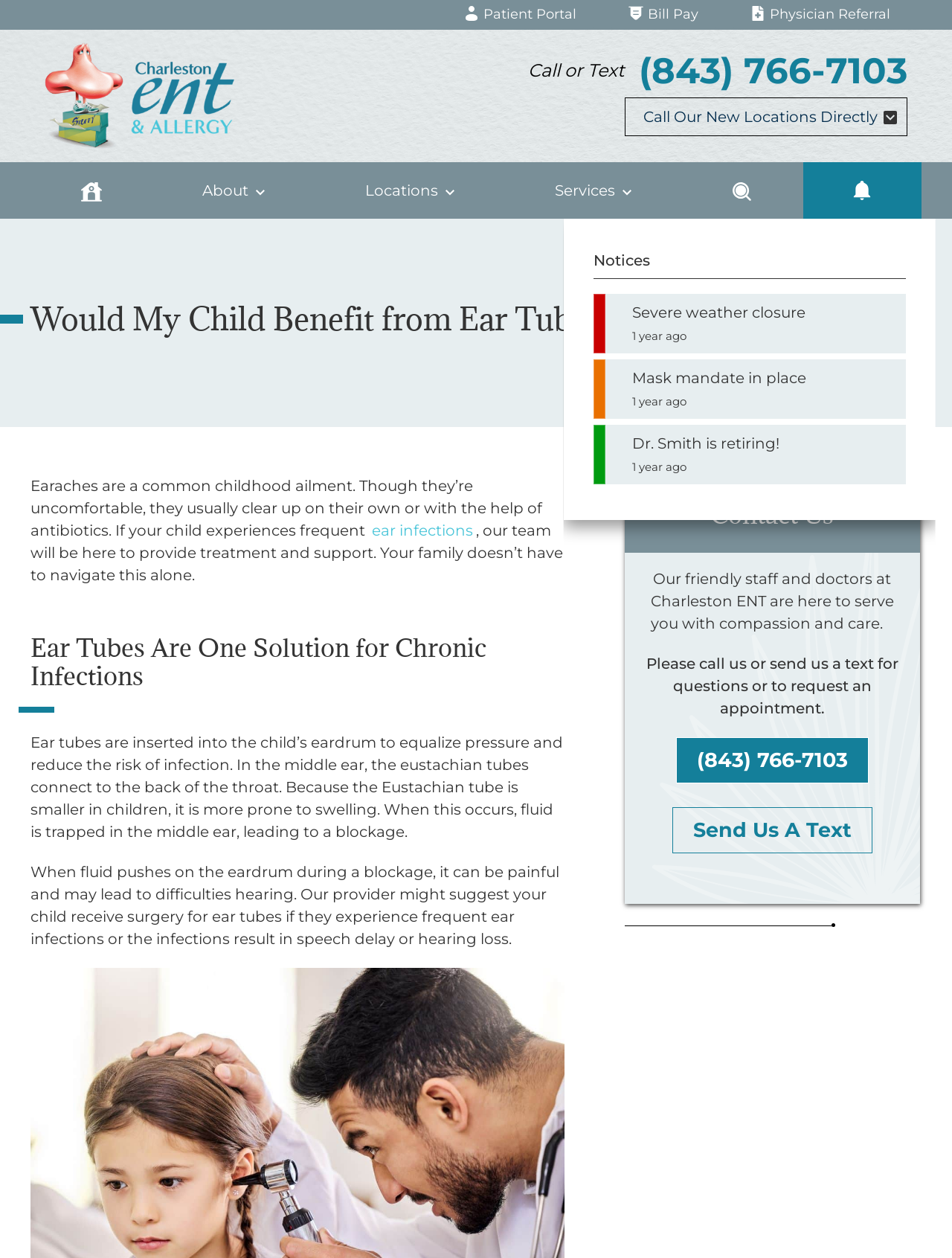What is the consequence of fluid pushing on the eardrum?
Using the image, respond with a single word or phrase.

Pain and hearing difficulties